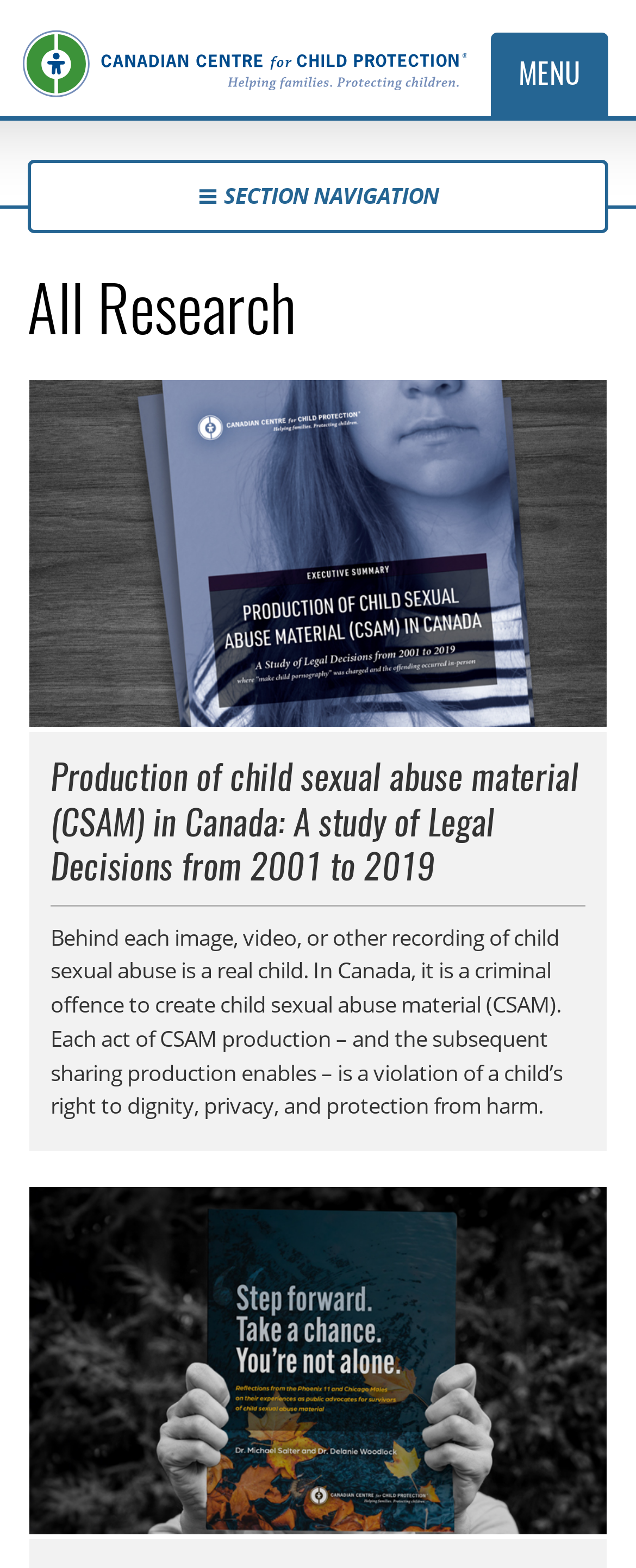What is the purpose of the 'Back to top' link?
Using the image, provide a concise answer in one word or a short phrase.

To scroll to the top of the page